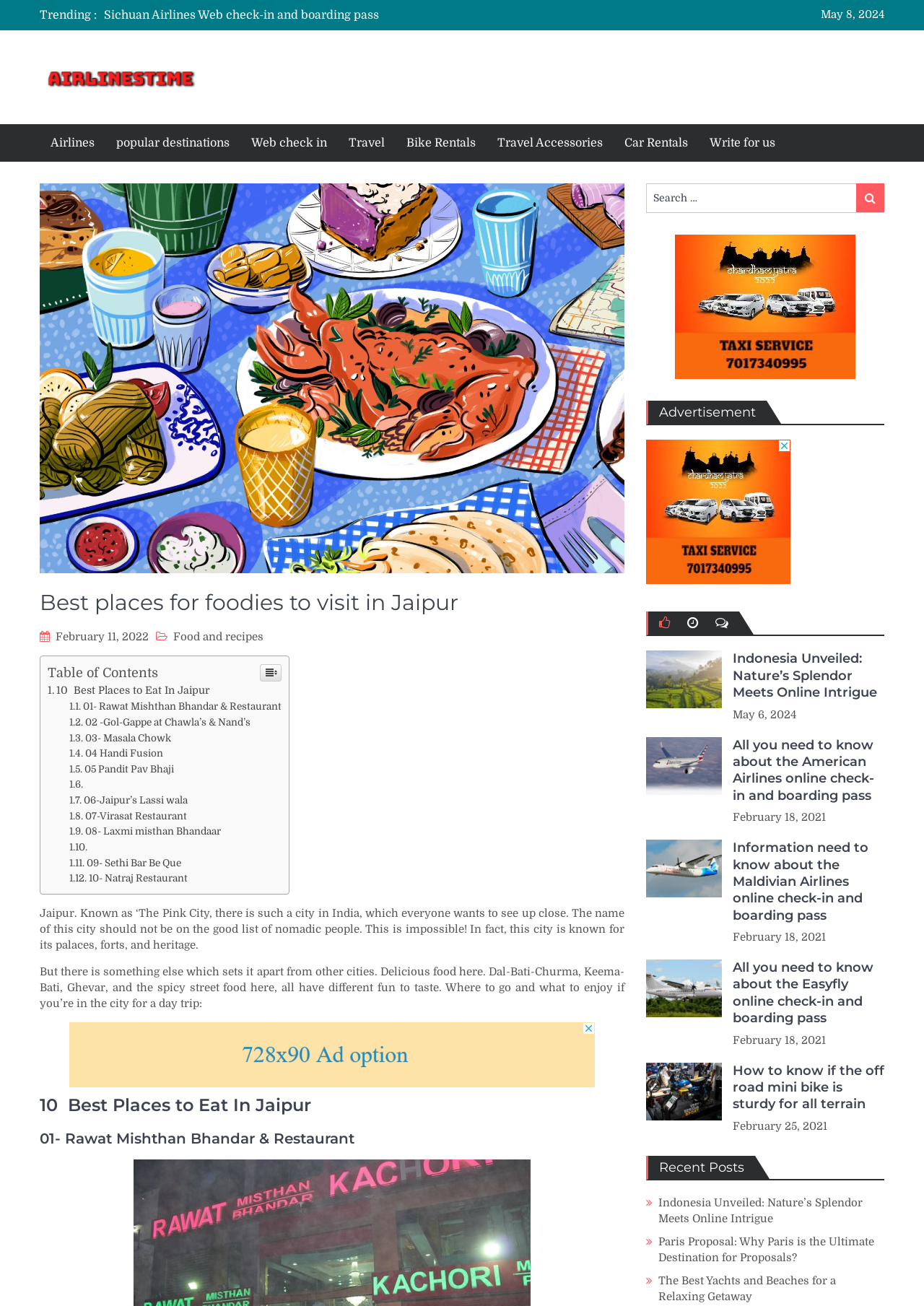Carefully examine the image and provide an in-depth answer to the question: What is the name of the first restaurant listed?

I looked at the webpage structure and found a section with links to different restaurants. The first link is labeled '. 01- Rawat Mishthan Bhandar & Restaurant', which indicates that this is the name of the first restaurant listed.